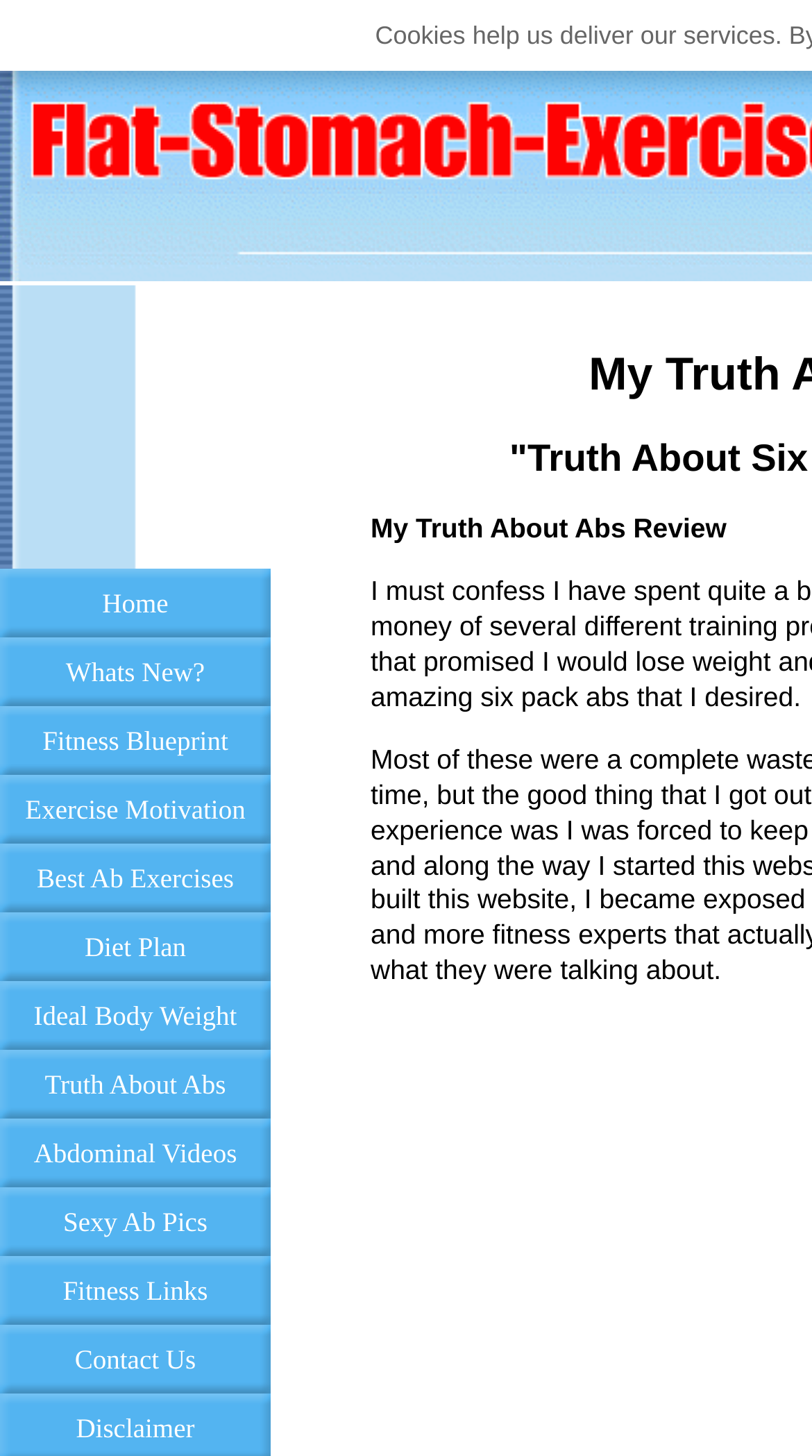Determine the bounding box coordinates of the clickable region to execute the instruction: "click on the Home link". The coordinates should be four float numbers between 0 and 1, denoted as [left, top, right, bottom].

[0.0, 0.39, 0.333, 0.438]